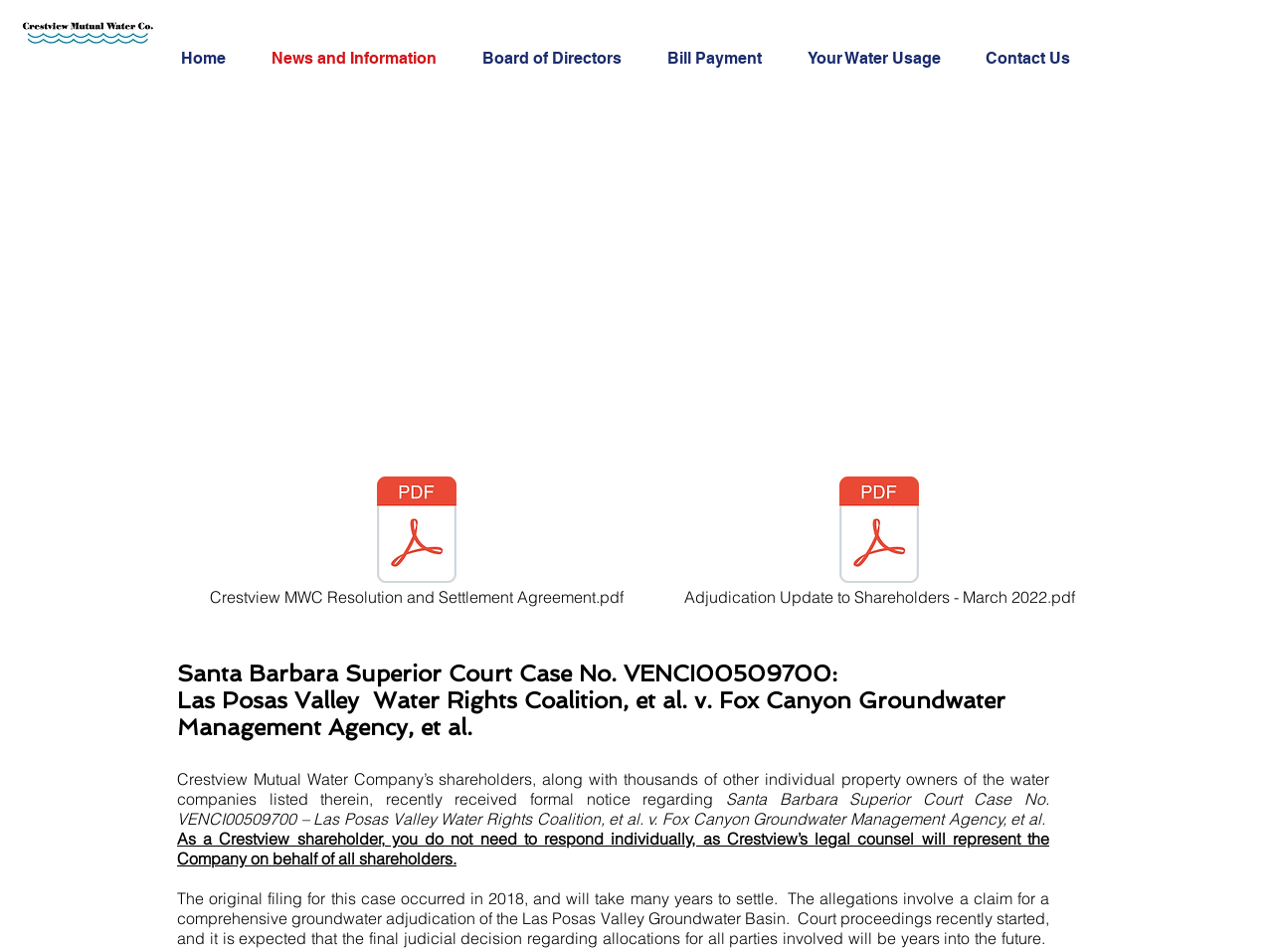Provide your answer to the question using just one word or phrase: How many links are in the navigation menu?

6